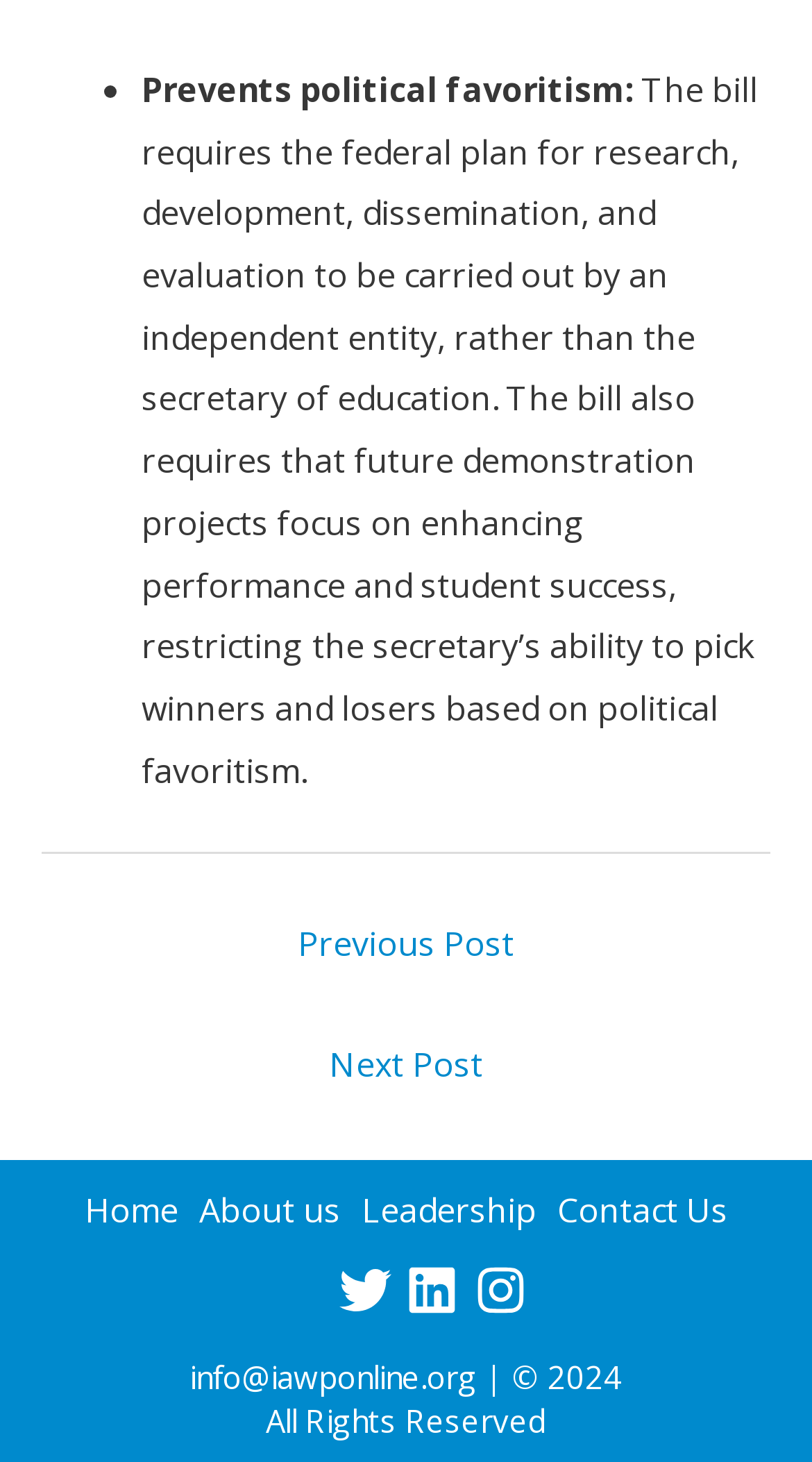Using the webpage screenshot and the element description Home, determine the bounding box coordinates. Specify the coordinates in the format (top-left x, top-left y, bottom-right x, bottom-right y) with values ranging from 0 to 1.

[0.104, 0.812, 0.219, 0.843]